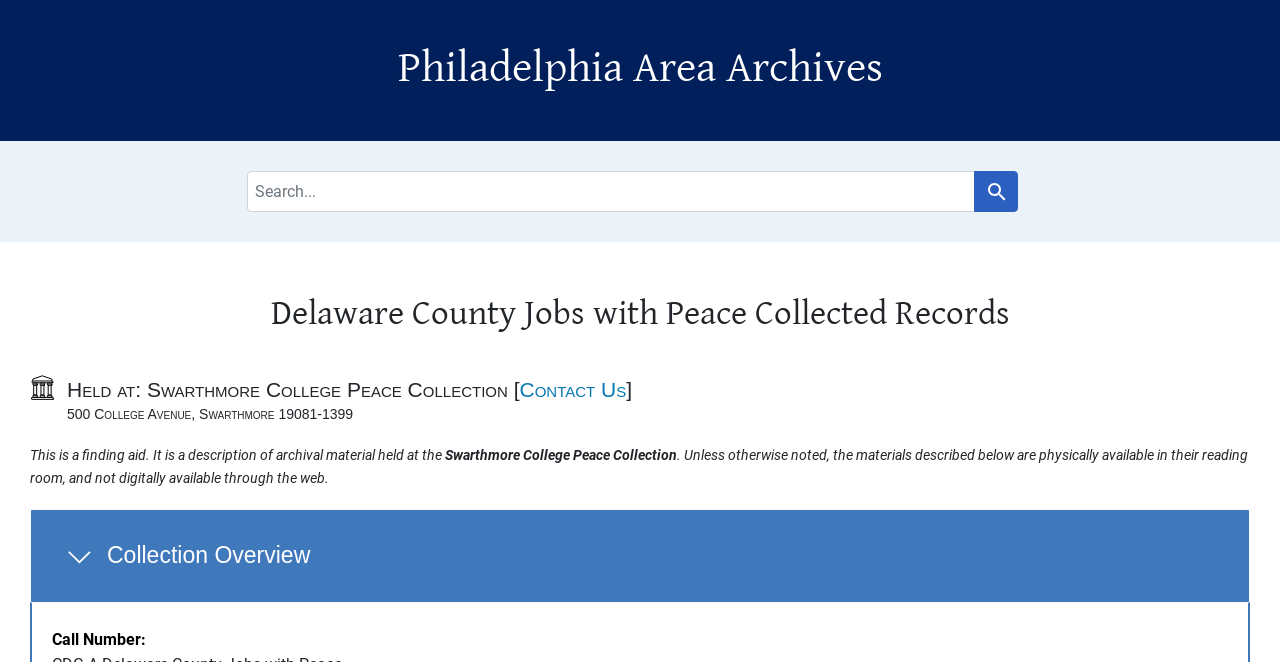Identify and provide the bounding box for the element described by: "Collection Overview".

[0.023, 0.769, 0.977, 0.912]